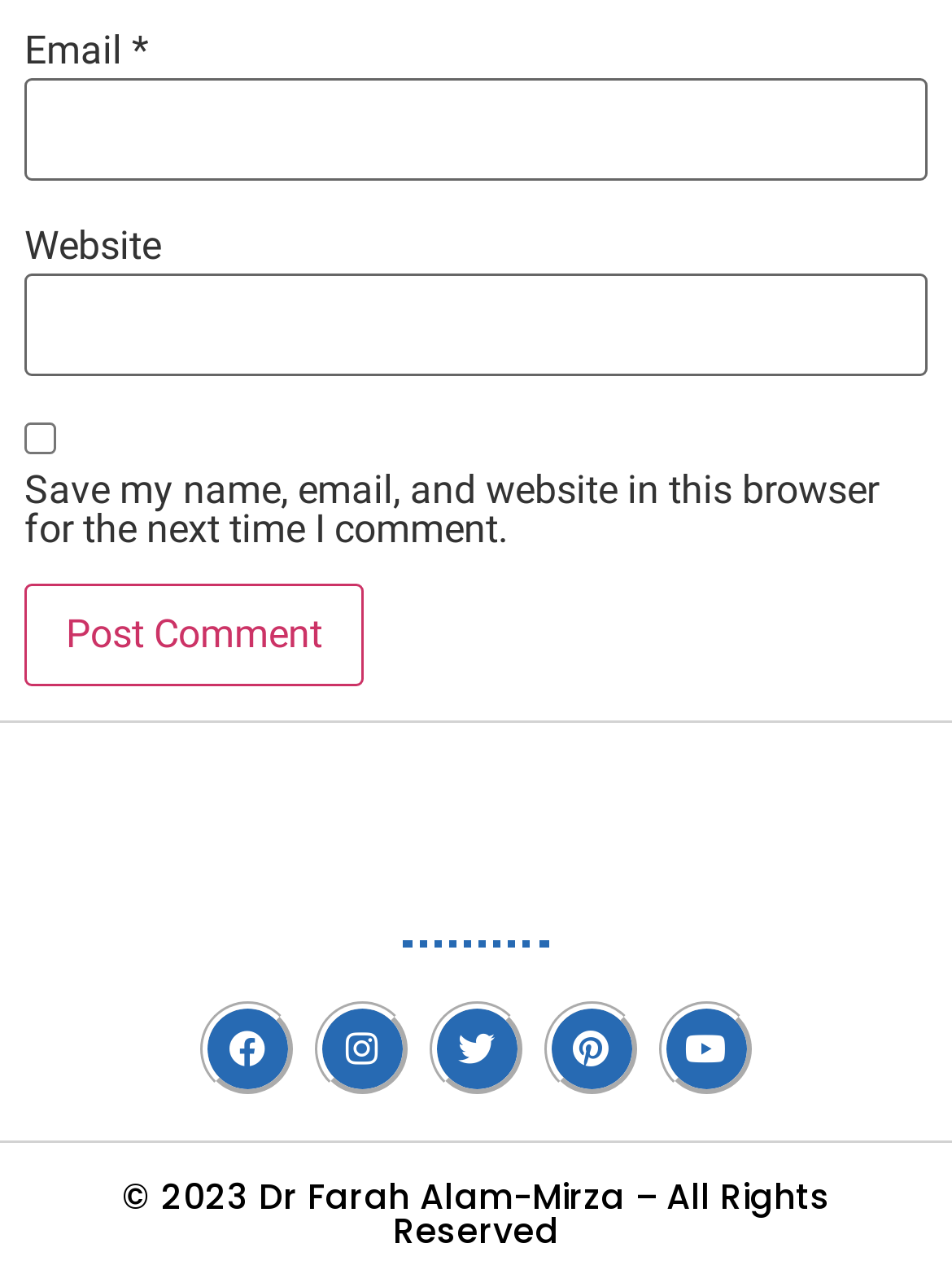Determine the bounding box coordinates of the region to click in order to accomplish the following instruction: "Enter email address". Provide the coordinates as four float numbers between 0 and 1, specifically [left, top, right, bottom].

[0.026, 0.06, 0.974, 0.14]